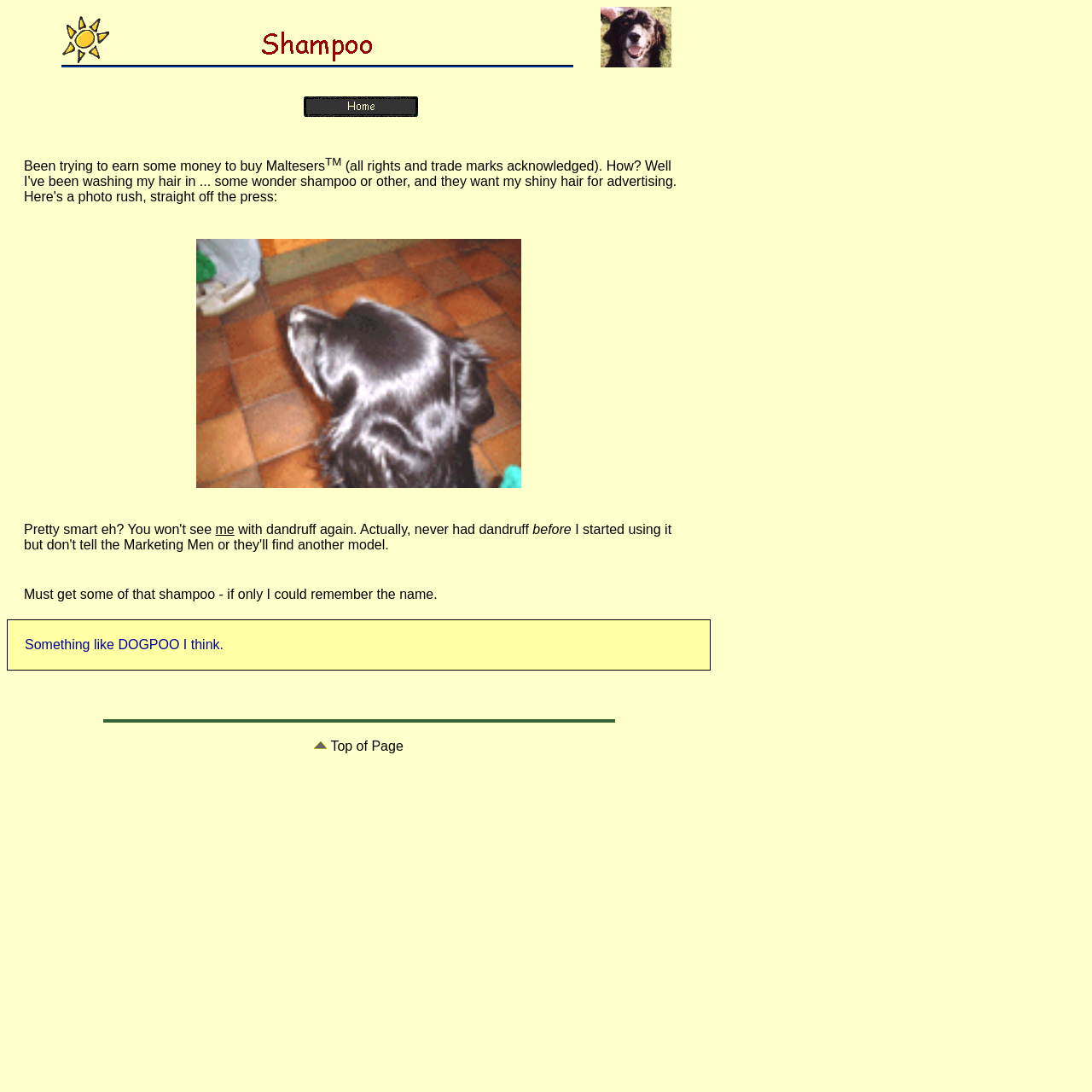What is the author's opinion about their hair?
Please provide a comprehensive answer based on the contents of the image.

The author thinks their hair is shiny, as mentioned in the text 'they want my shiny hair for advertising.'